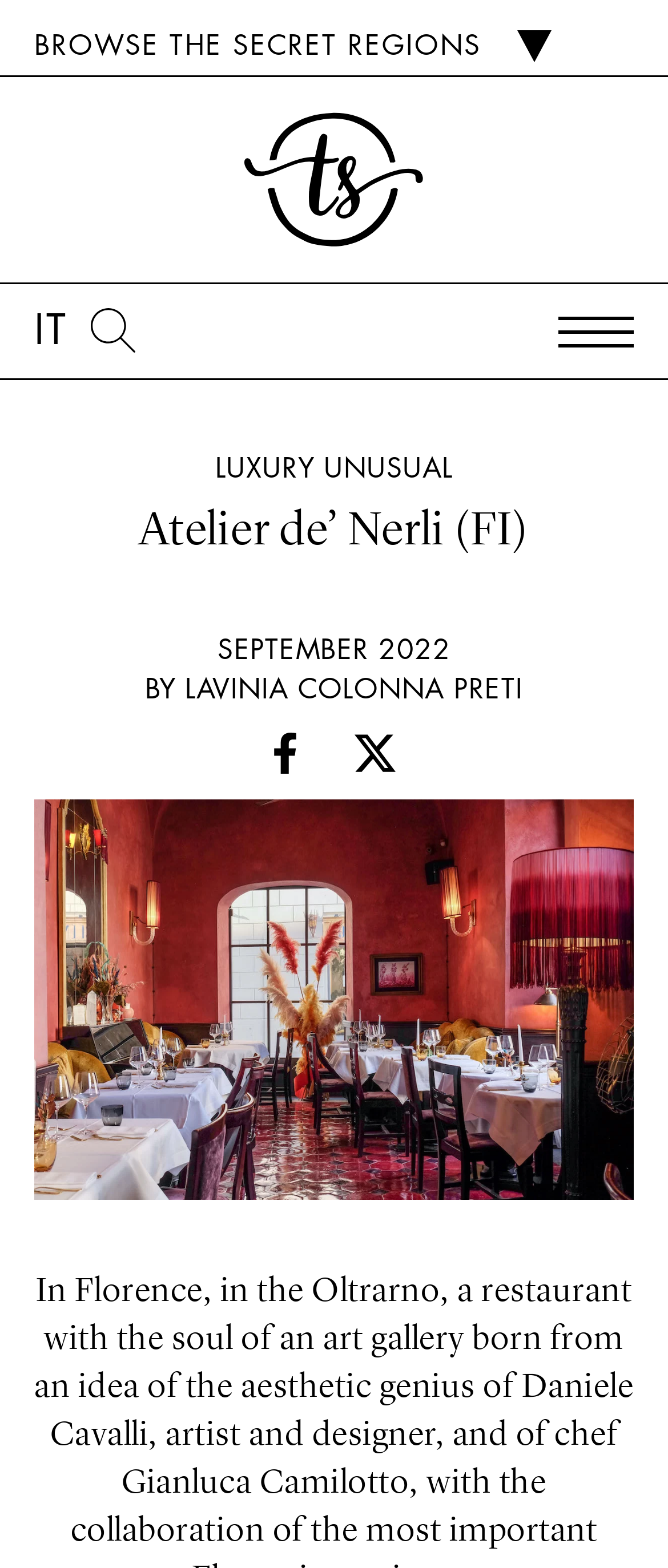What is the theme of the webpage?
Look at the image and answer with only one word or phrase.

Luxury and Unusual